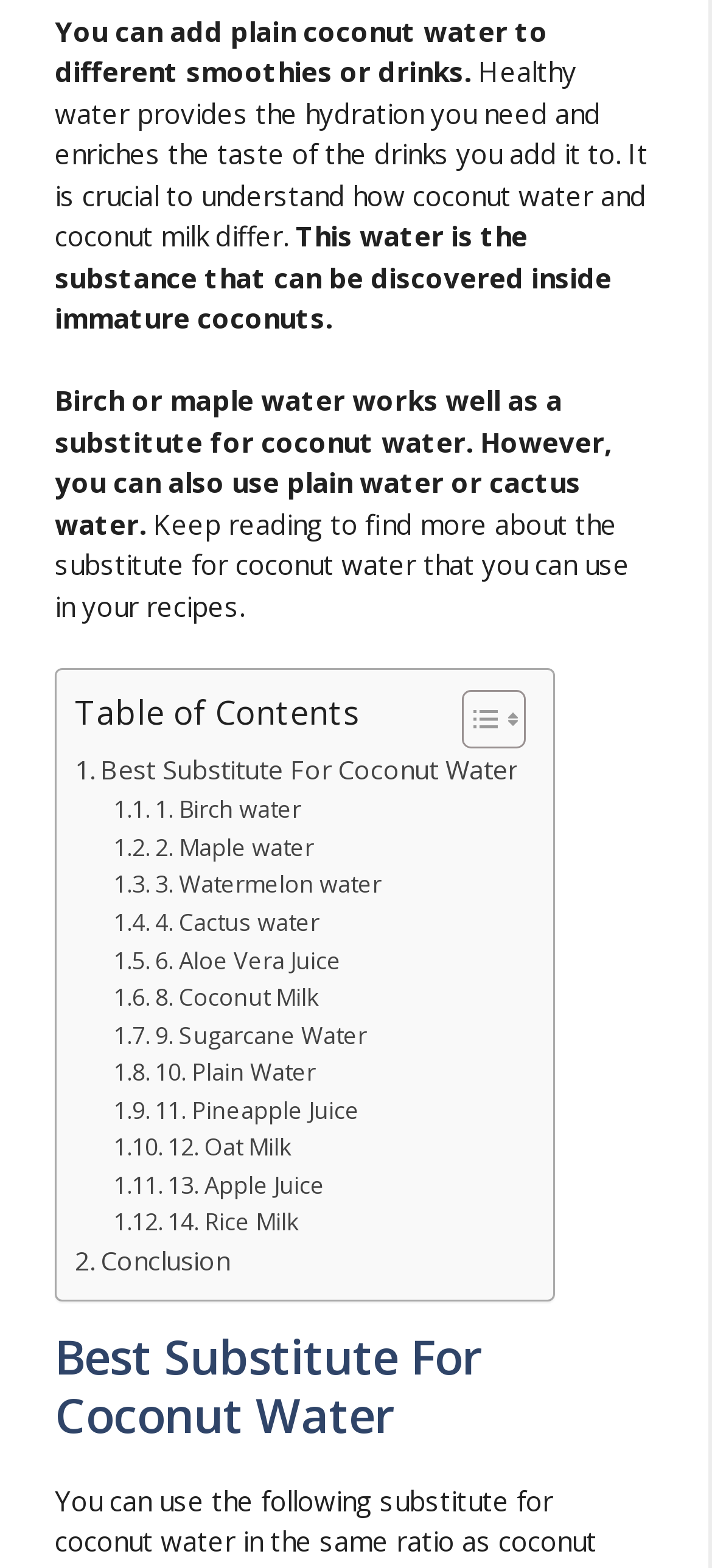Answer the question in one word or a short phrase:
What is the last item in the list of substitutes for coconut water?

Rice Milk